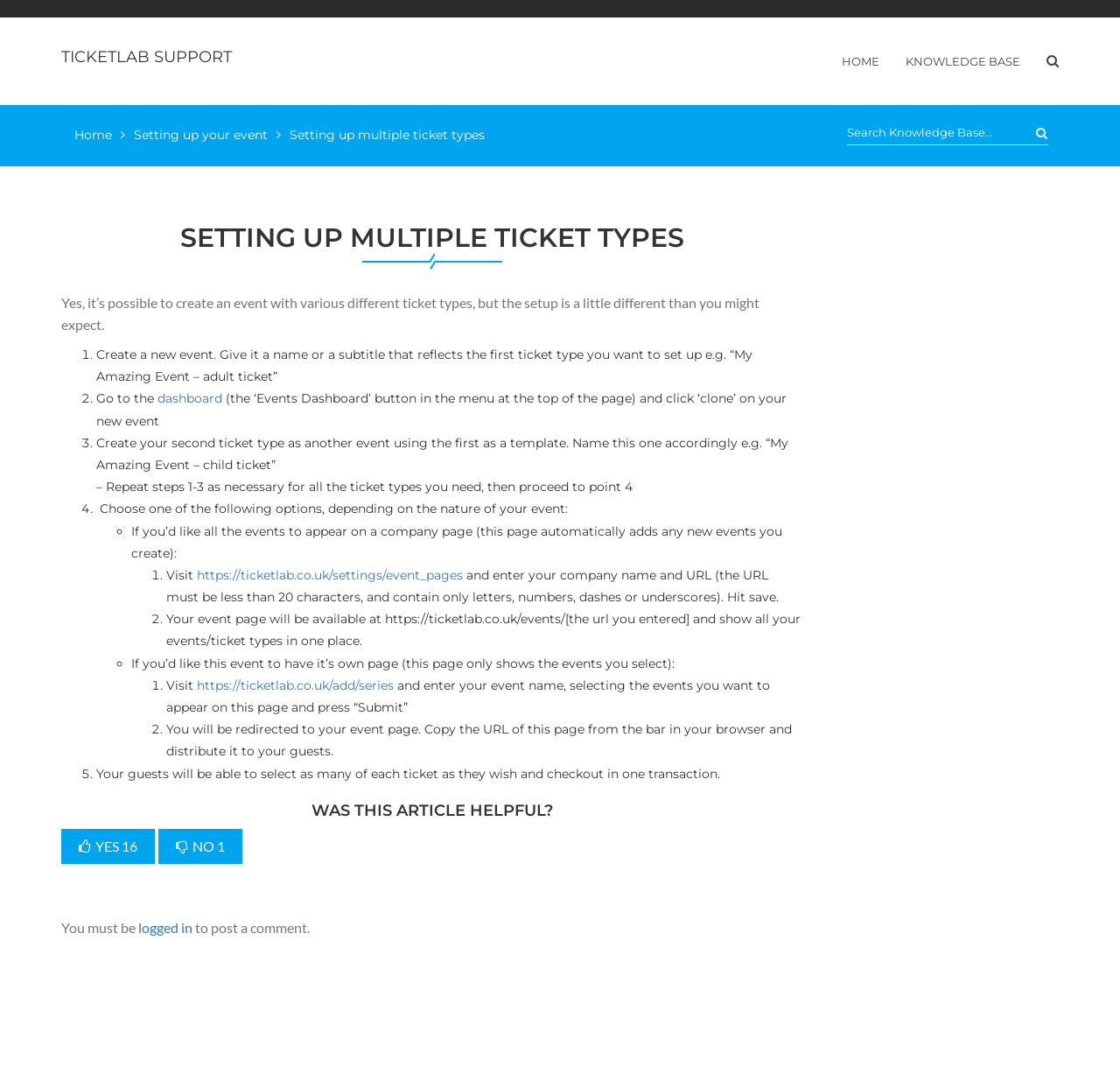Please determine the bounding box coordinates of the section I need to click to accomplish this instruction: "Click dashboard".

[0.141, 0.364, 0.198, 0.378]